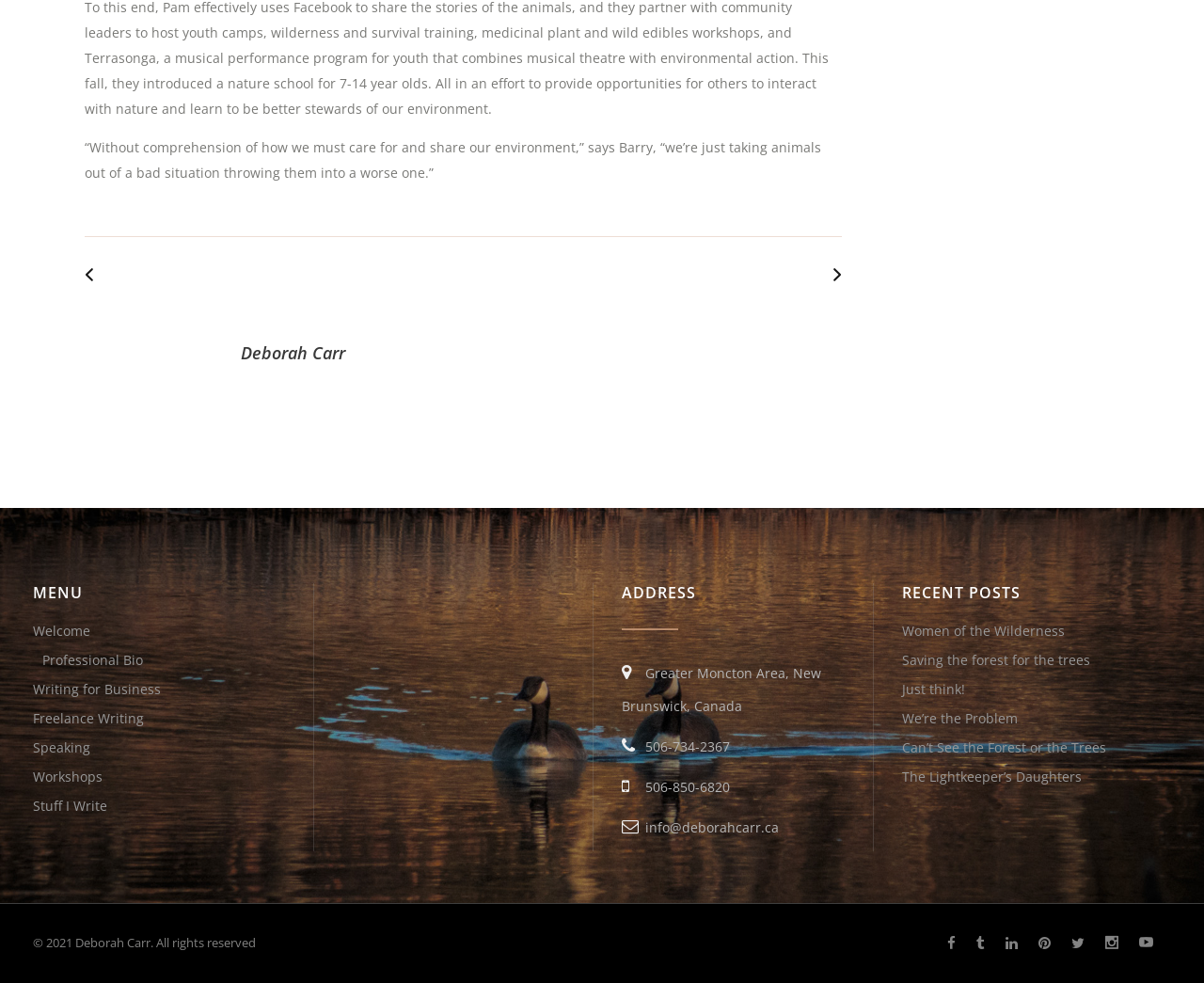Determine the bounding box coordinates for the region that must be clicked to execute the following instruction: "Click the link to read the post 'Women of the Wilderness'".

[0.749, 0.627, 0.884, 0.656]